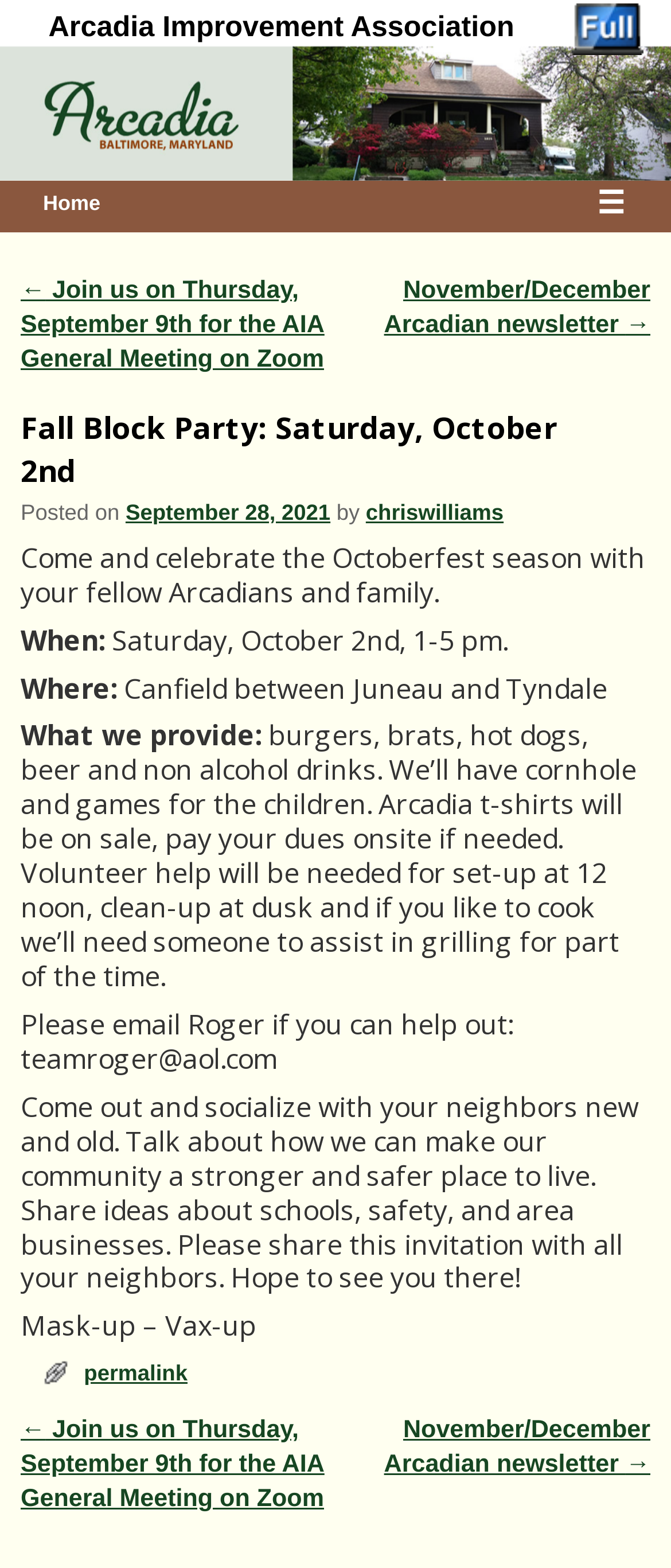Please study the image and answer the question comprehensively:
How can one help with the event?

The article text states that 'Volunteer help will be needed for set-up at 12 noon, clean-up at dusk and if you like to cook we’ll need someone to assist in grilling for part of the time', indicating that one can help by volunteering for these tasks.